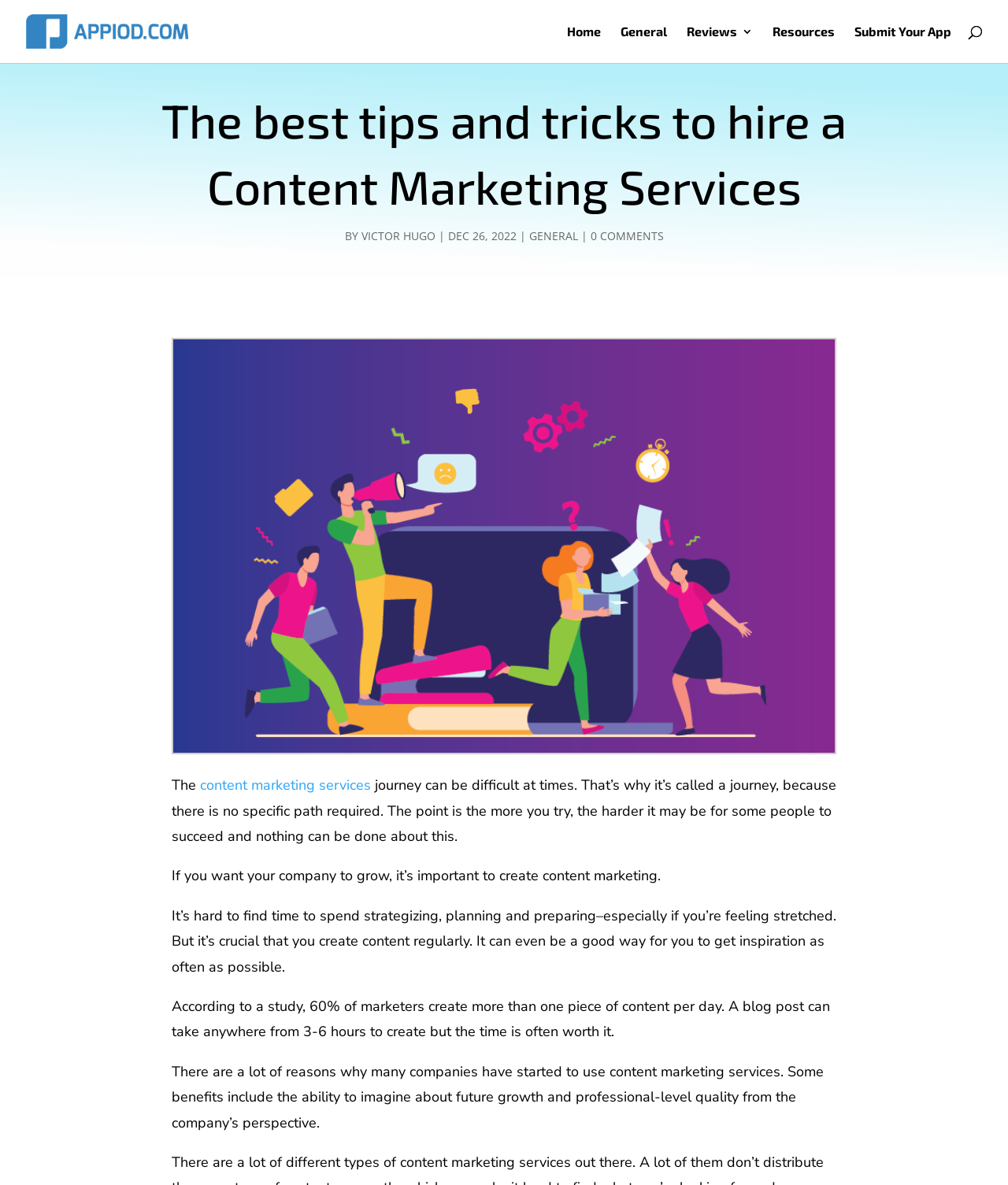Determine the bounding box coordinates for the region that must be clicked to execute the following instruction: "Submit Your App".

[0.848, 0.022, 0.944, 0.053]